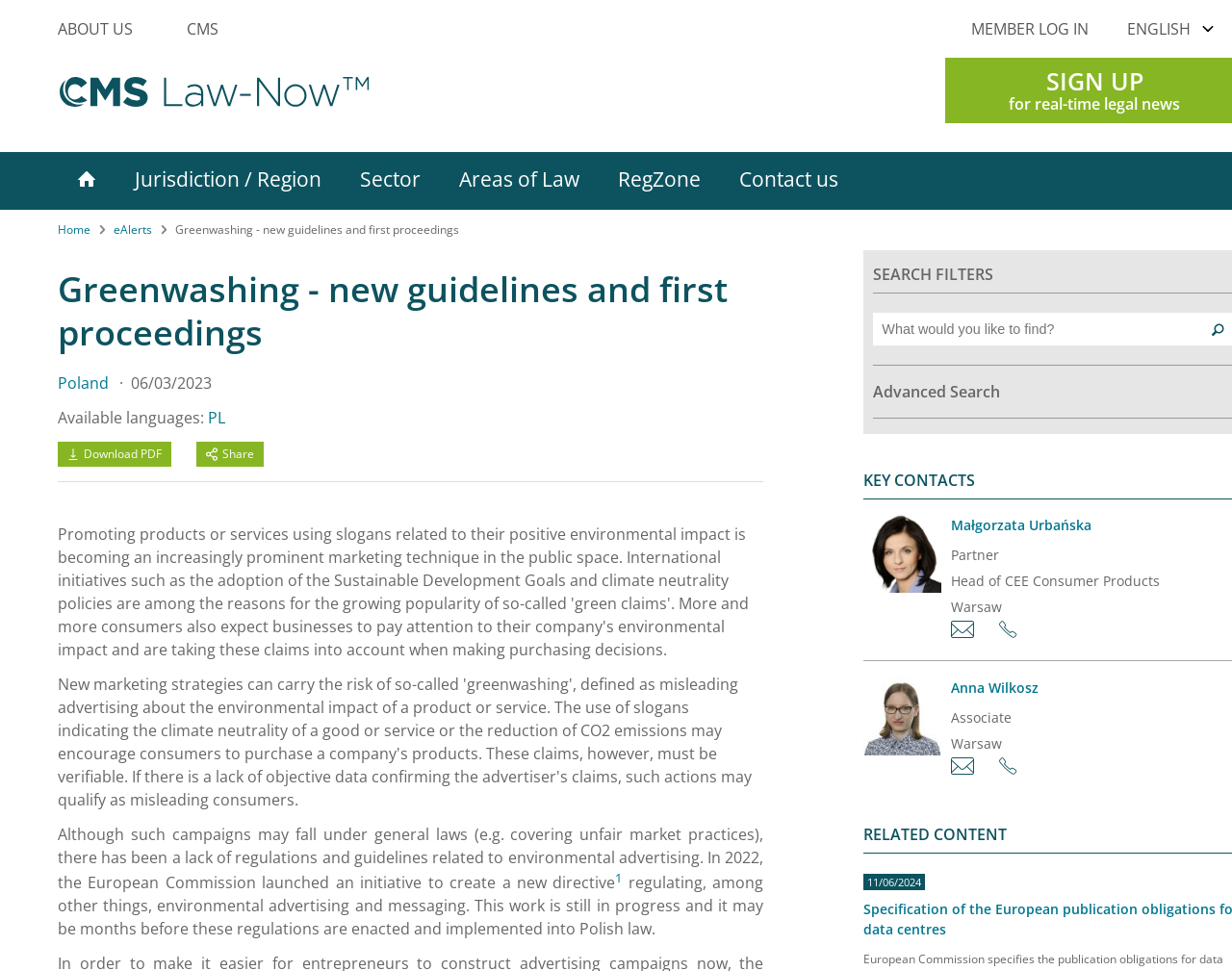Based on the image, provide a detailed response to the question:
Who is the Head of CEE Consumer Products?

I found the answer by looking at the portrait of Małgorzata Urbańska, which is accompanied by a link with her name and a text that says 'Head of CEE Consumer Products'. This suggests that Małgorzata Urbańska holds this position.